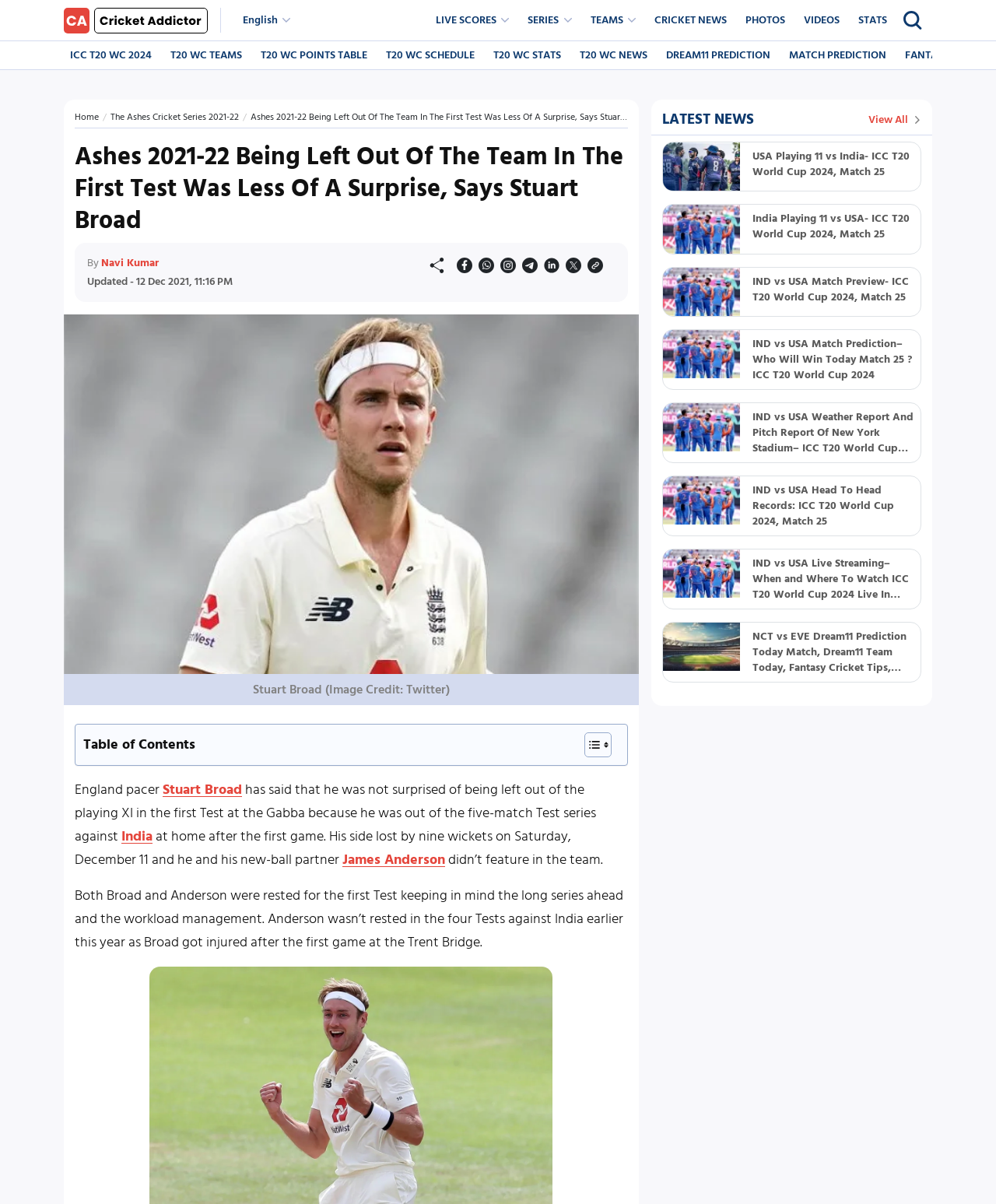Determine the bounding box coordinates for the UI element with the following description: "Navi Kumar". The coordinates should be four float numbers between 0 and 1, represented as [left, top, right, bottom].

[0.102, 0.211, 0.159, 0.226]